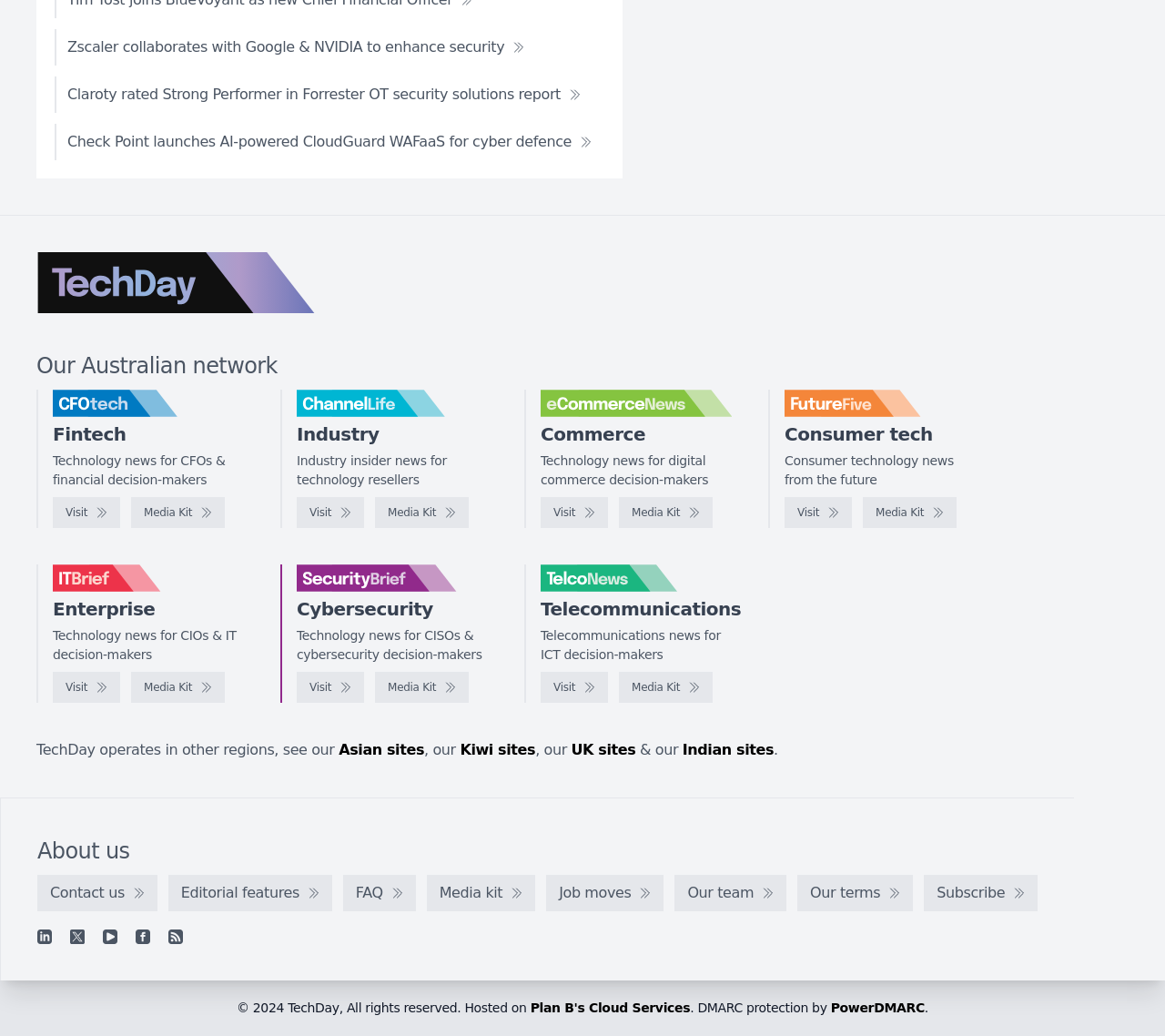Please specify the bounding box coordinates for the clickable region that will help you carry out the instruction: "Visit TechDay".

[0.031, 0.243, 0.271, 0.302]